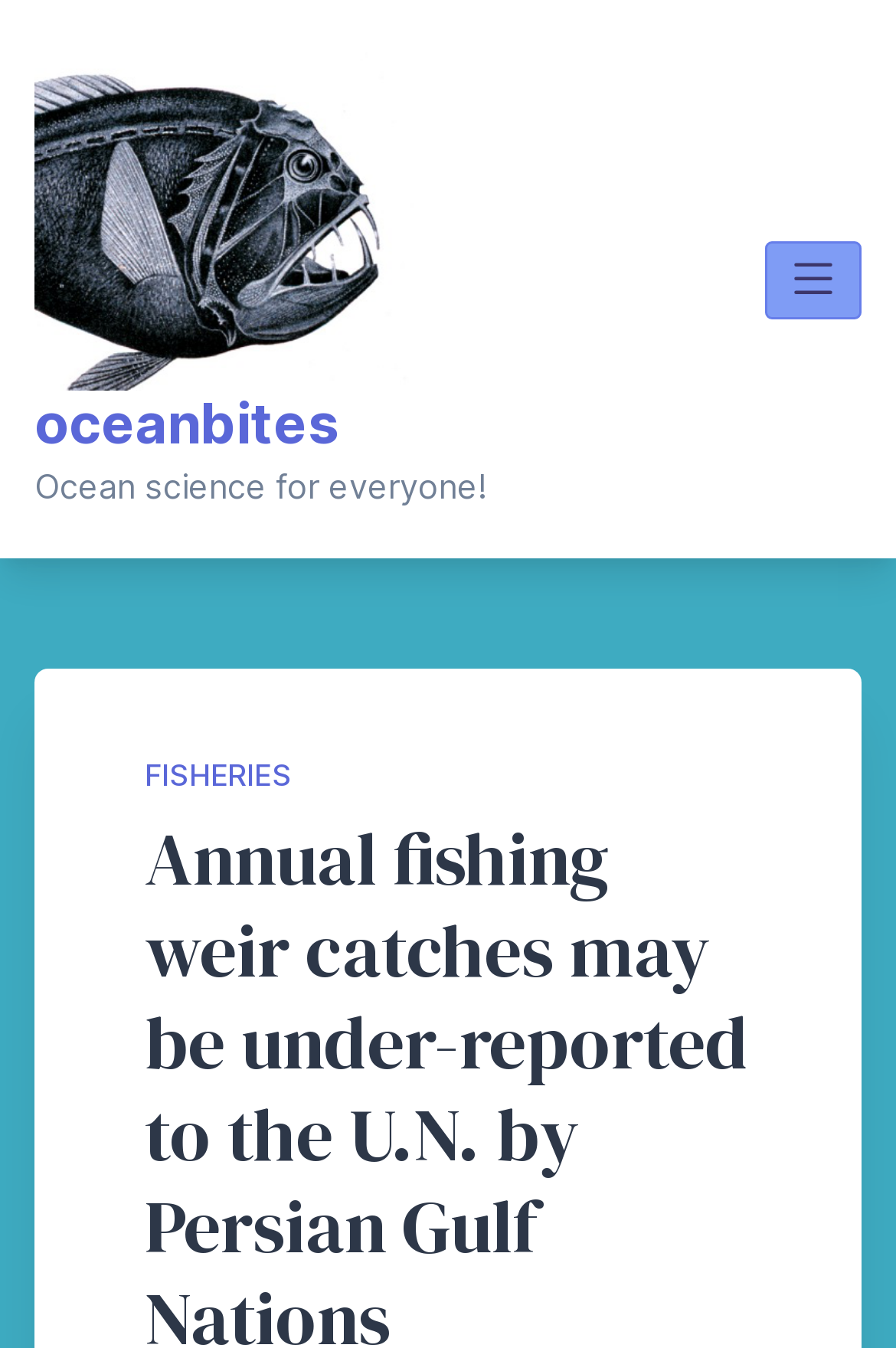Provide a short answer to the following question with just one word or phrase: What is the position of the image logo relative to the website name?

next to